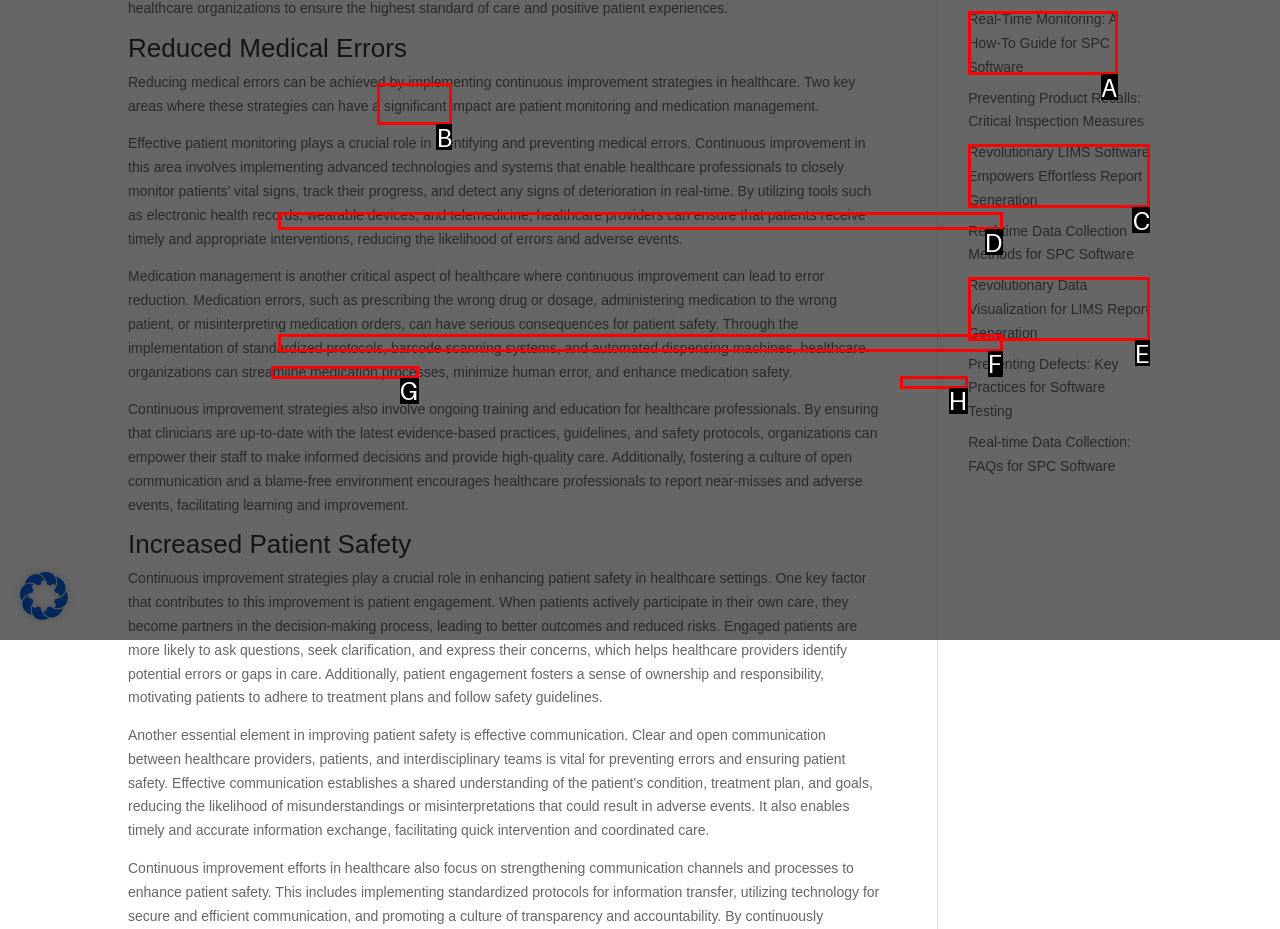Based on the description: powered by Borlabs Cookie, identify the matching lettered UI element.
Answer by indicating the letter from the choices.

G